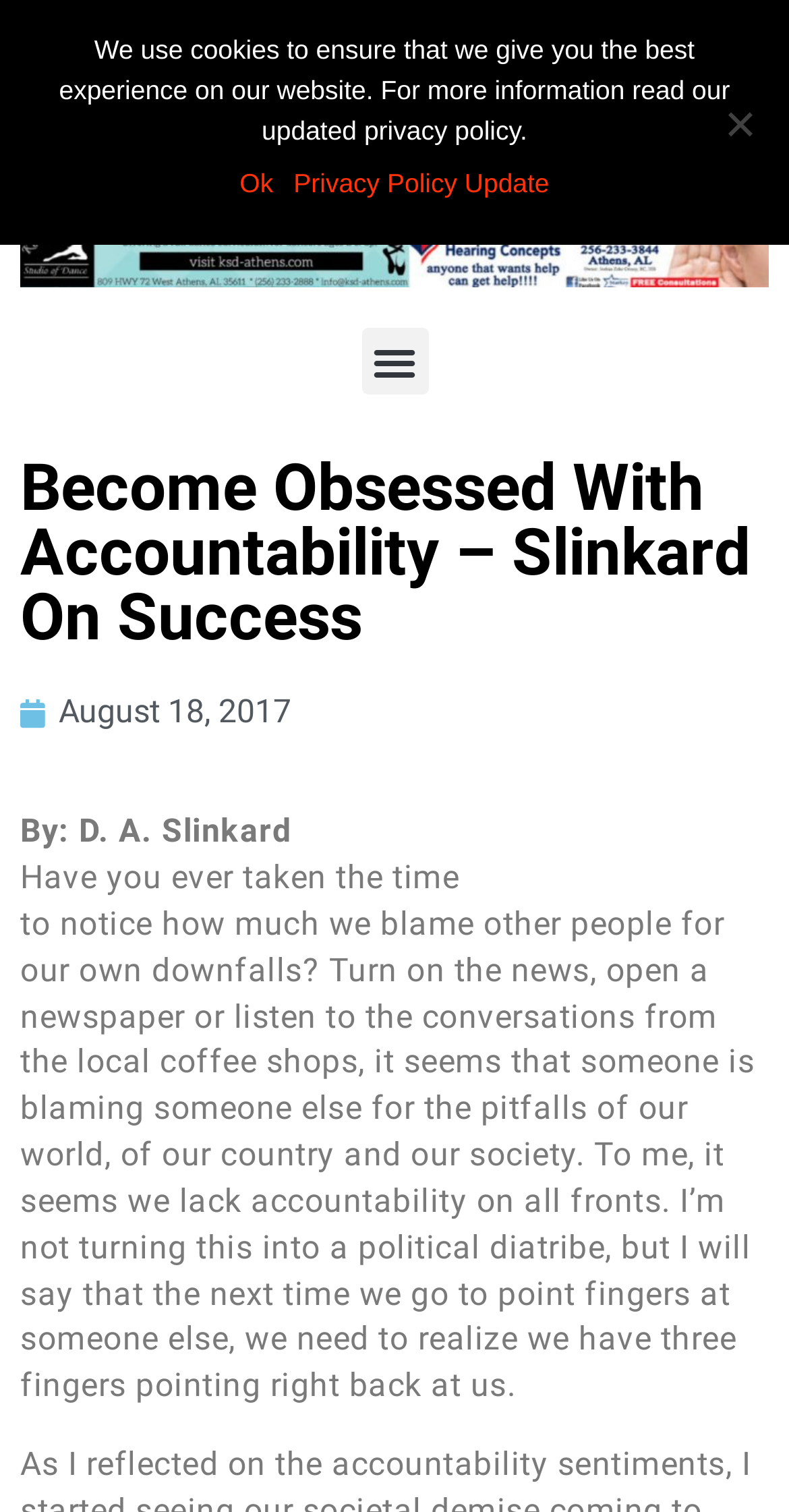Who is the author of this article?
Answer with a single word or phrase by referring to the visual content.

D. A. Slinkard